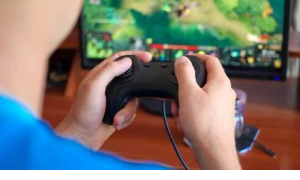What is the purpose of interactive technology in education?
Make sure to answer the question with a detailed and comprehensive explanation.

According to the image, interactive technology, such as video games, can be harnessed to inspire learners, making educational experiences more engaging and effective, which is a key aspect of the growing trend of game-based learning at home.